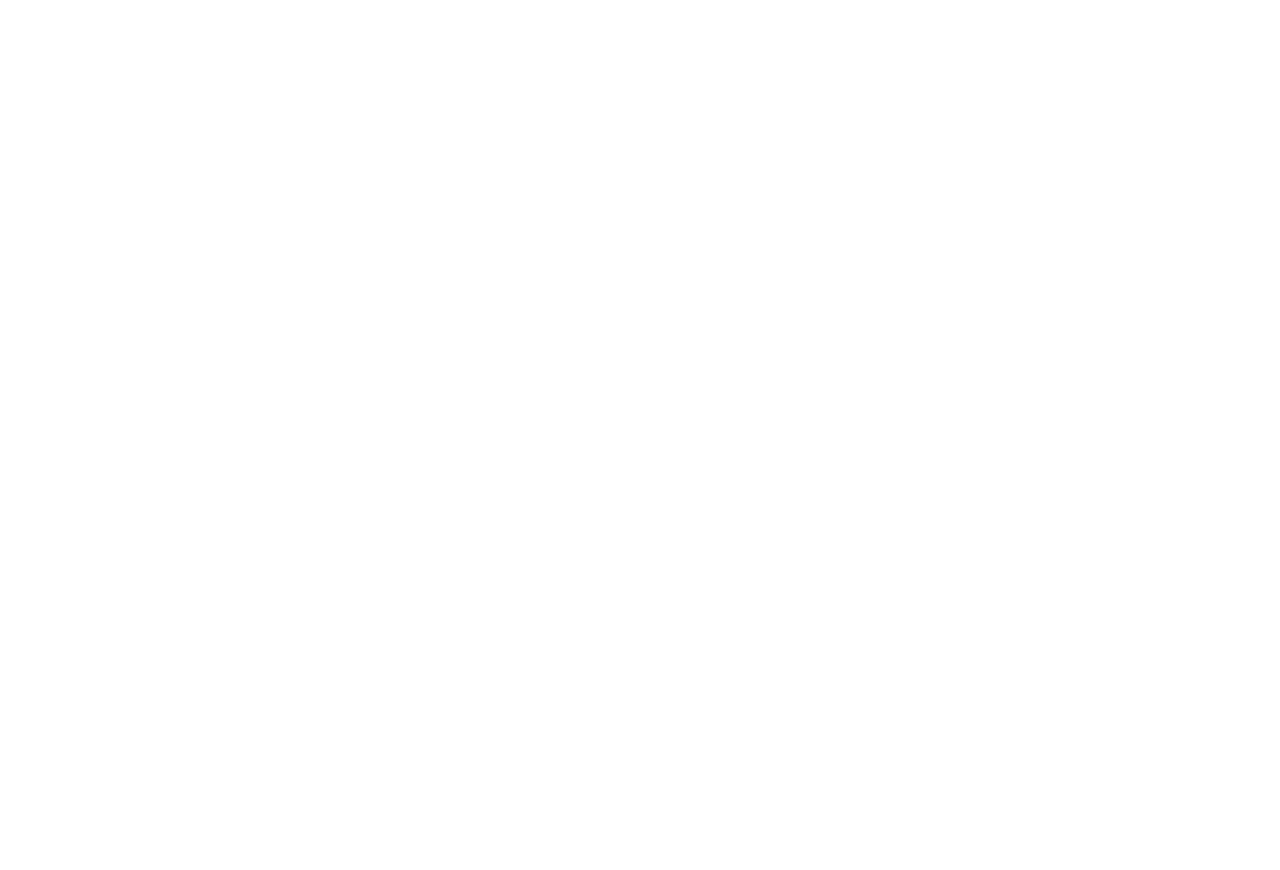Answer succinctly with a single word or phrase:
What should I do after a car accident in the Bronx?

Document details